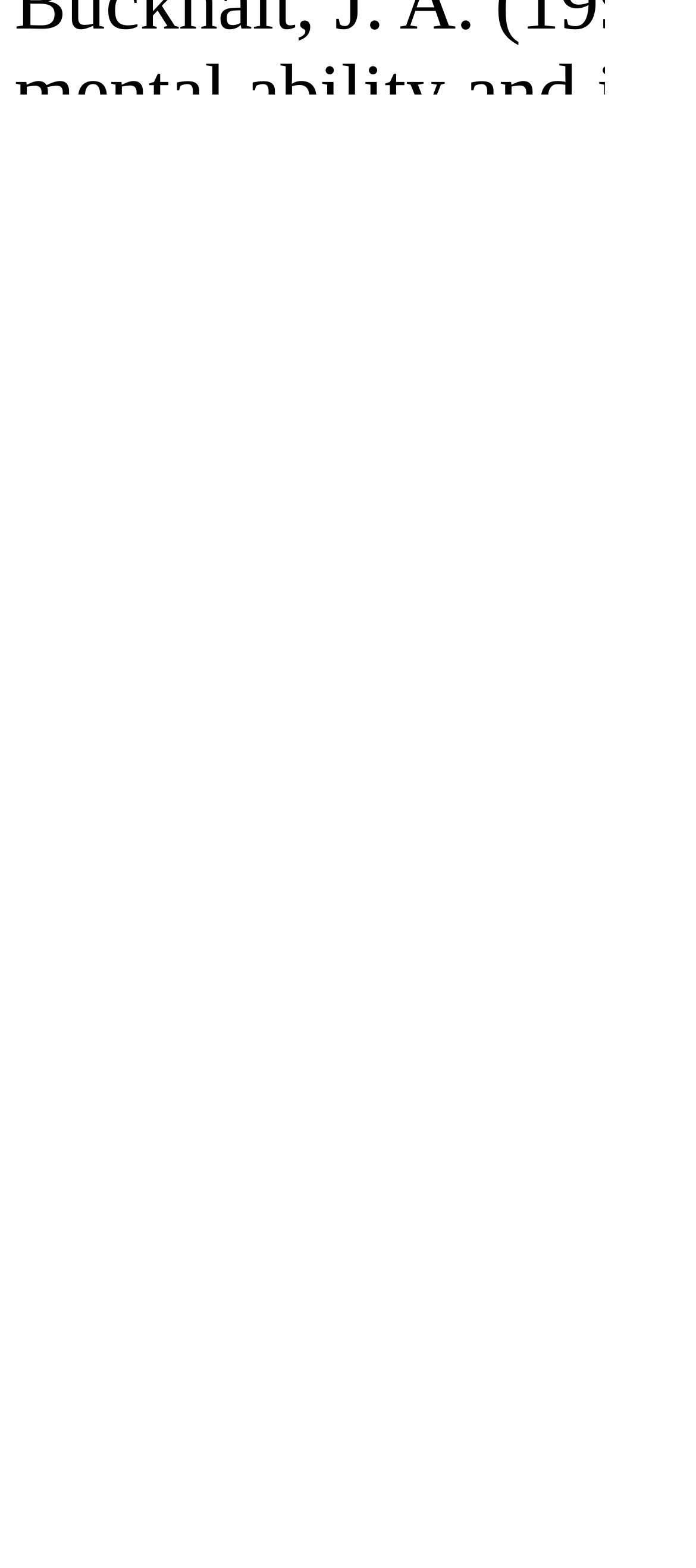Provide the bounding box coordinates of the HTML element described by the text: "JAN". The coordinates should be in the format [left, top, right, bottom] with values between 0 and 1.

None